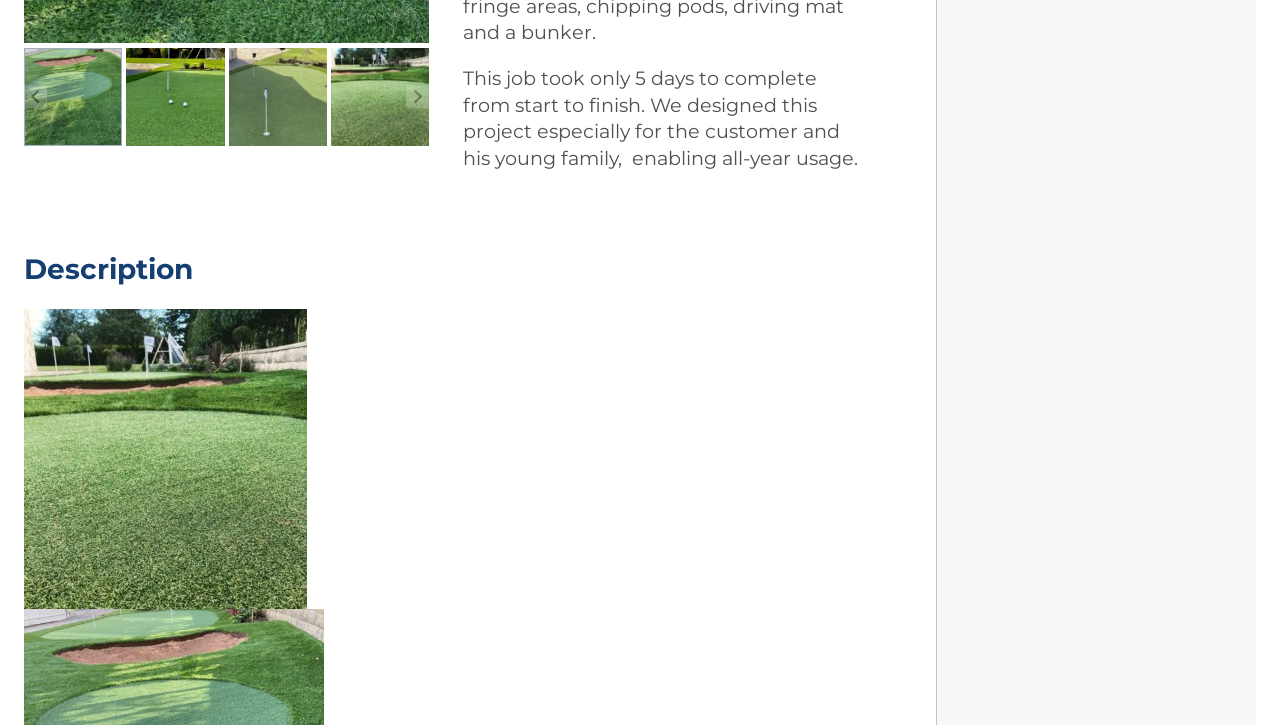Predict the bounding box of the UI element based on this description: "aria-label="Go to slide 2"".

[0.099, 0.066, 0.176, 0.201]